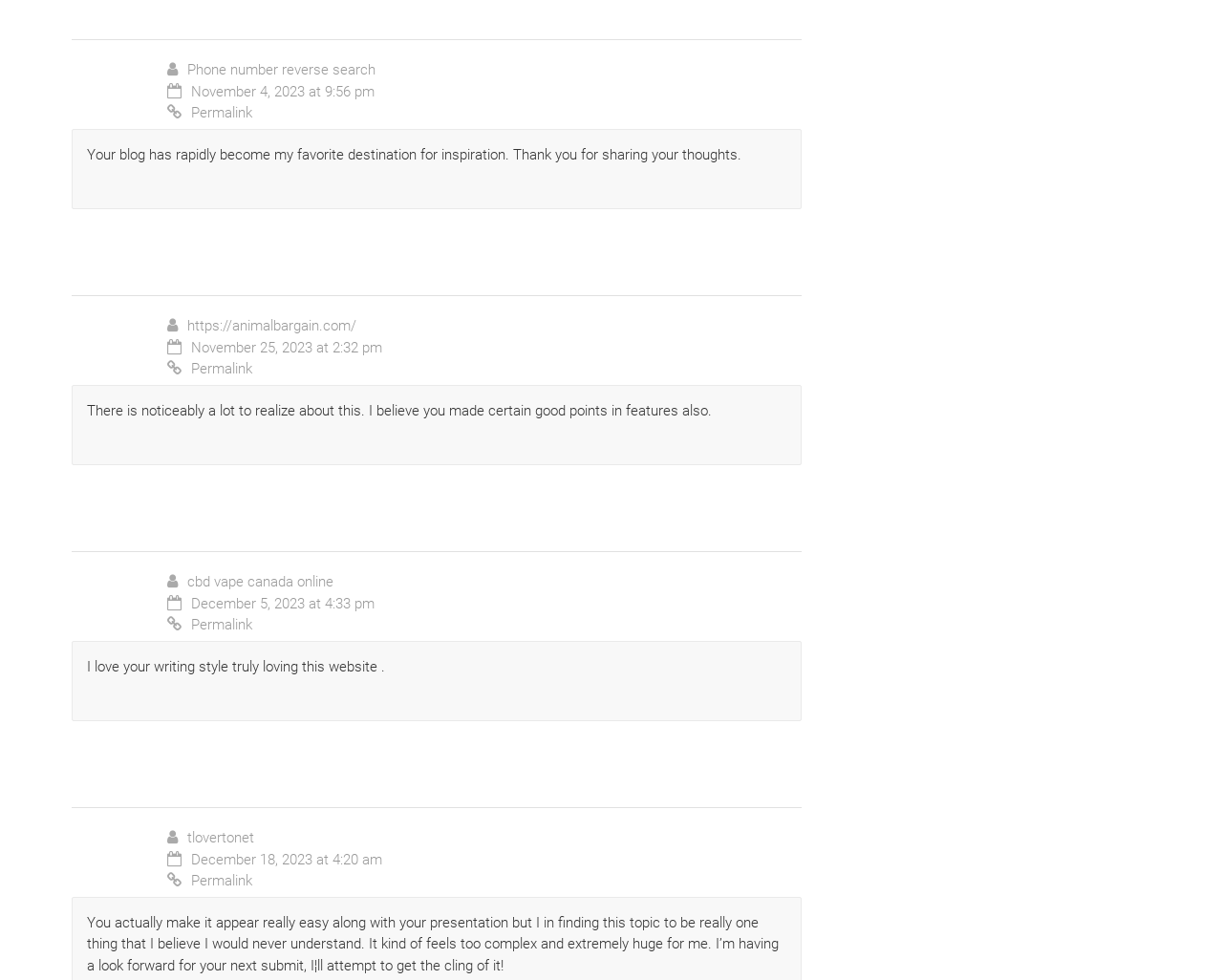Specify the bounding box coordinates of the area to click in order to follow the given instruction: "Click on 'Phone number reverse search'."

[0.153, 0.063, 0.307, 0.08]